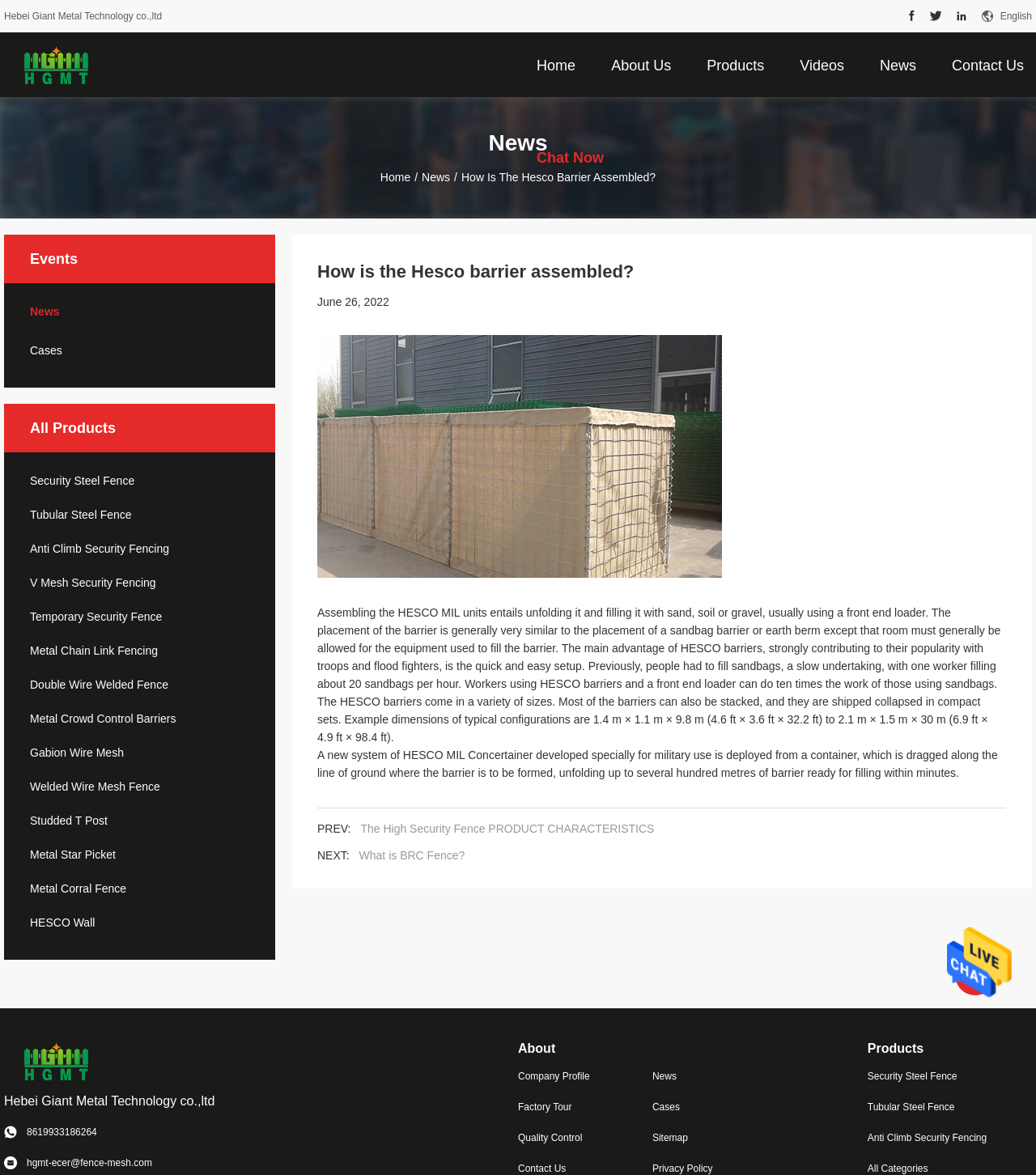Identify the bounding box coordinates of the part that should be clicked to carry out this instruction: "Read about 'How is the Hesco barrier assembled?'".

[0.306, 0.222, 0.971, 0.24]